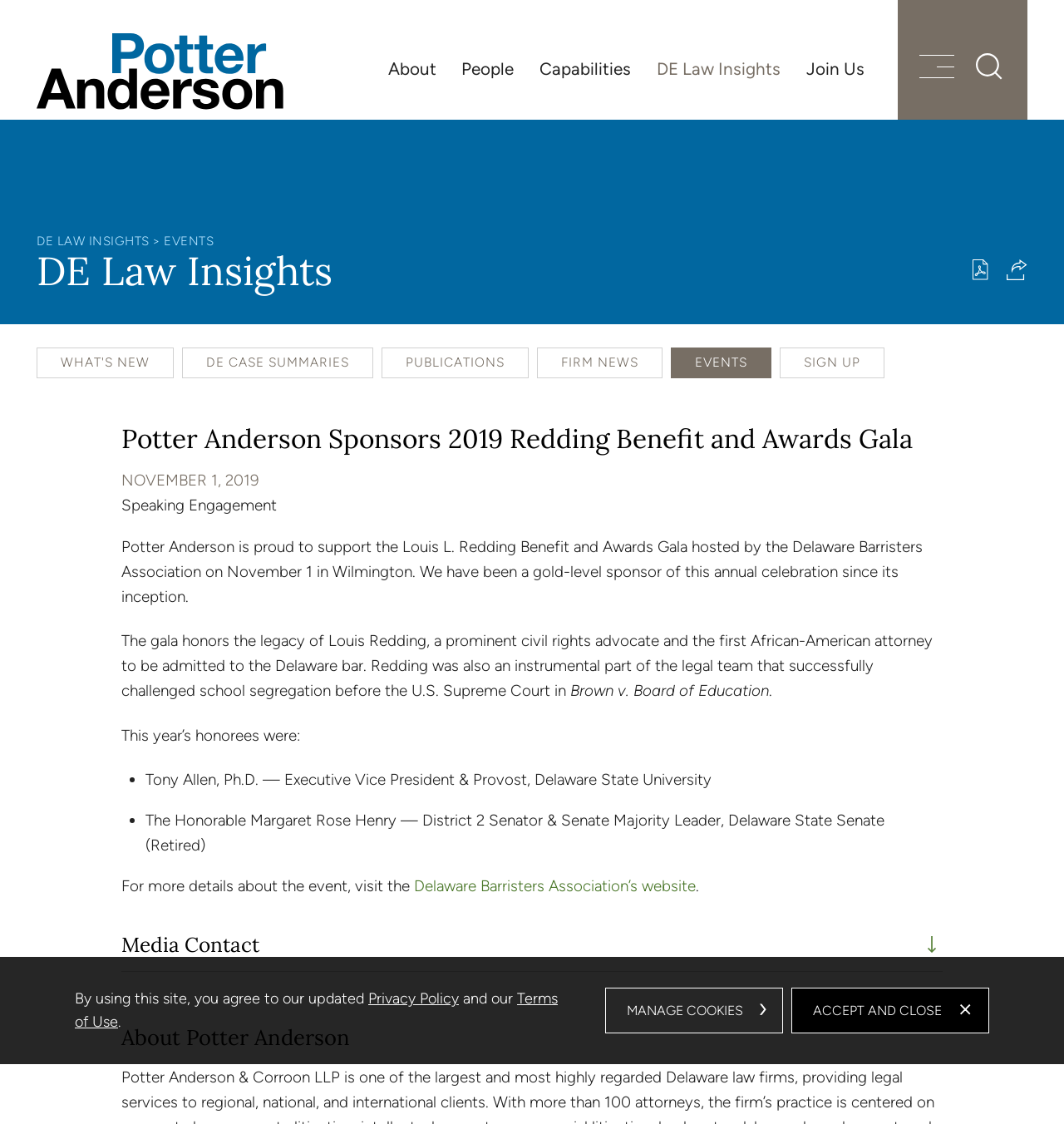Please specify the bounding box coordinates for the clickable region that will help you carry out the instruction: "Click the 'About' link".

[0.353, 0.044, 0.422, 0.078]